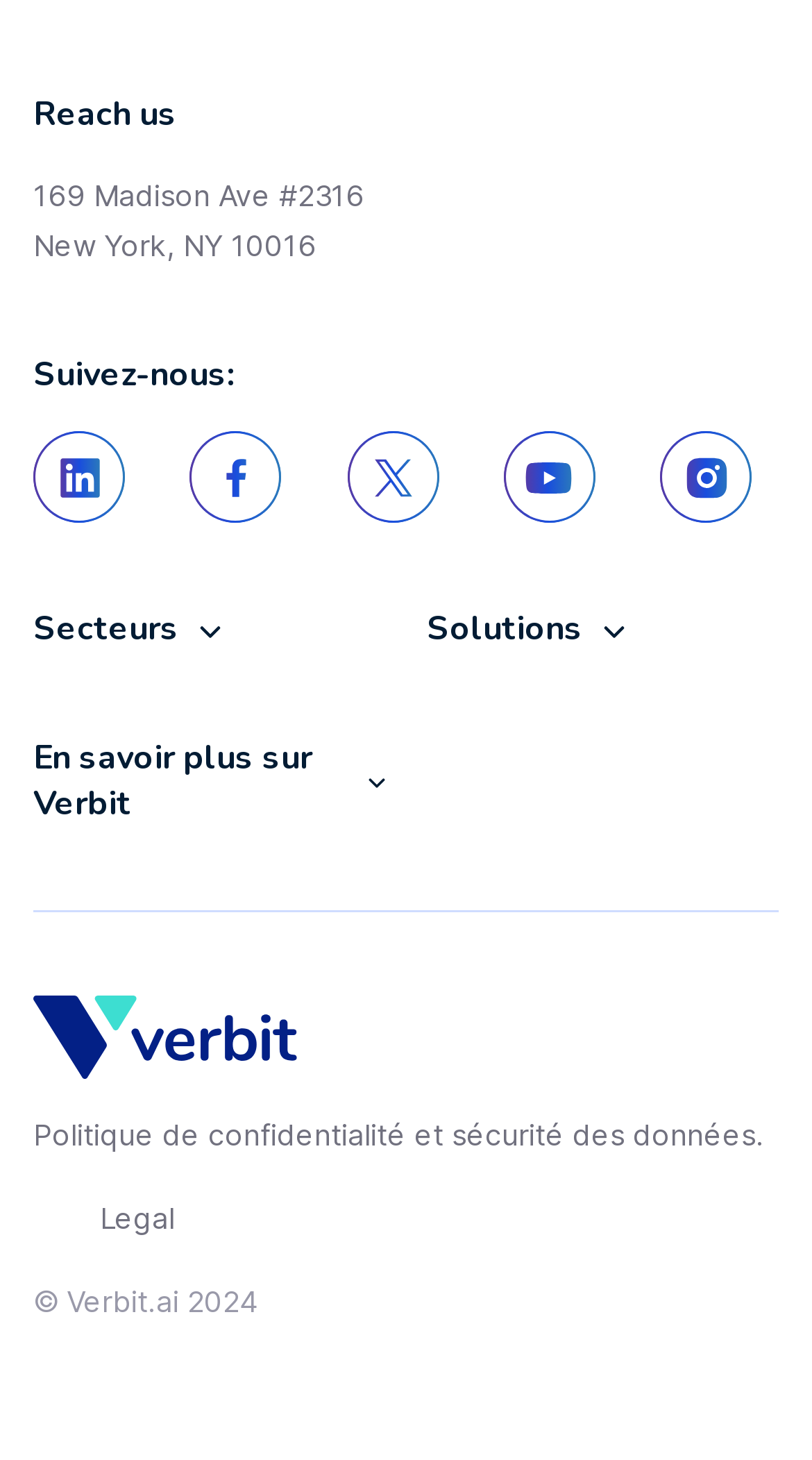Using the description: "En savoir plus sur Verbit", determine the UI element's bounding box coordinates. Ensure the coordinates are in the format of four float numbers between 0 and 1, i.e., [left, top, right, bottom].

[0.041, 0.504, 0.474, 0.581]